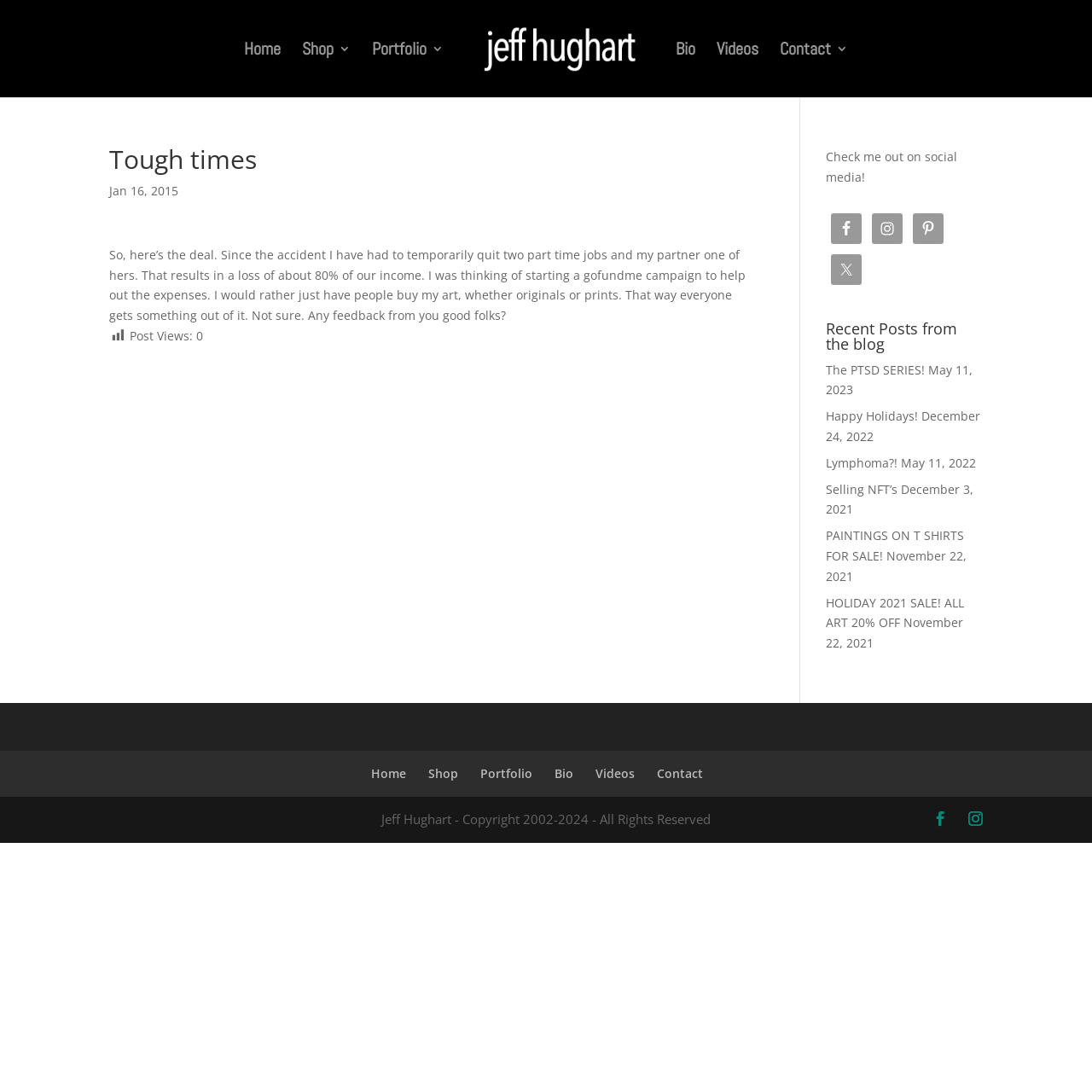Please identify the bounding box coordinates of the region to click in order to complete the task: "View the Portfolio 3 page". The coordinates must be four float numbers between 0 and 1, specified as [left, top, right, bottom].

[0.34, 0.039, 0.406, 0.089]